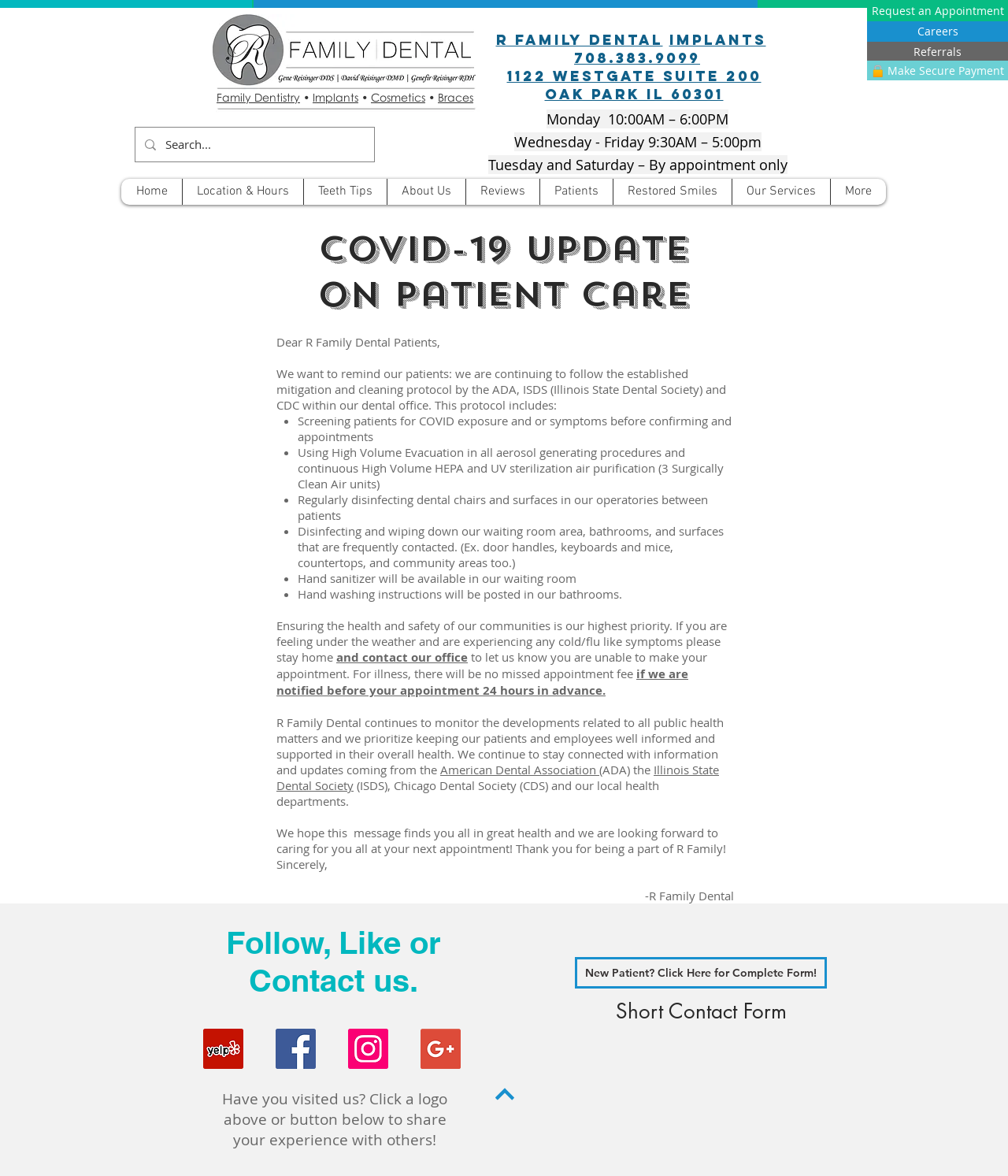From the details in the image, provide a thorough response to the question: What is the phone number of the dental office?

I found the answer by looking at the text '708.383.9099' which is located near the address of the dental office, indicating that it is the phone number of the office.